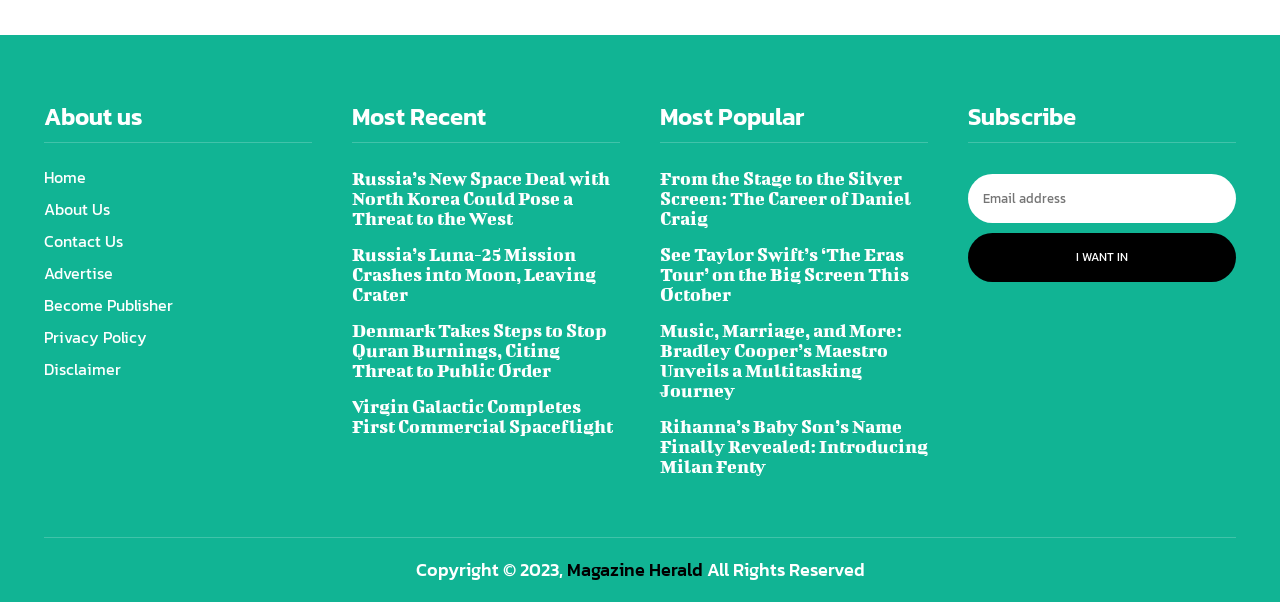Identify the bounding box coordinates of the clickable region to carry out the given instruction: "View the search form".

None